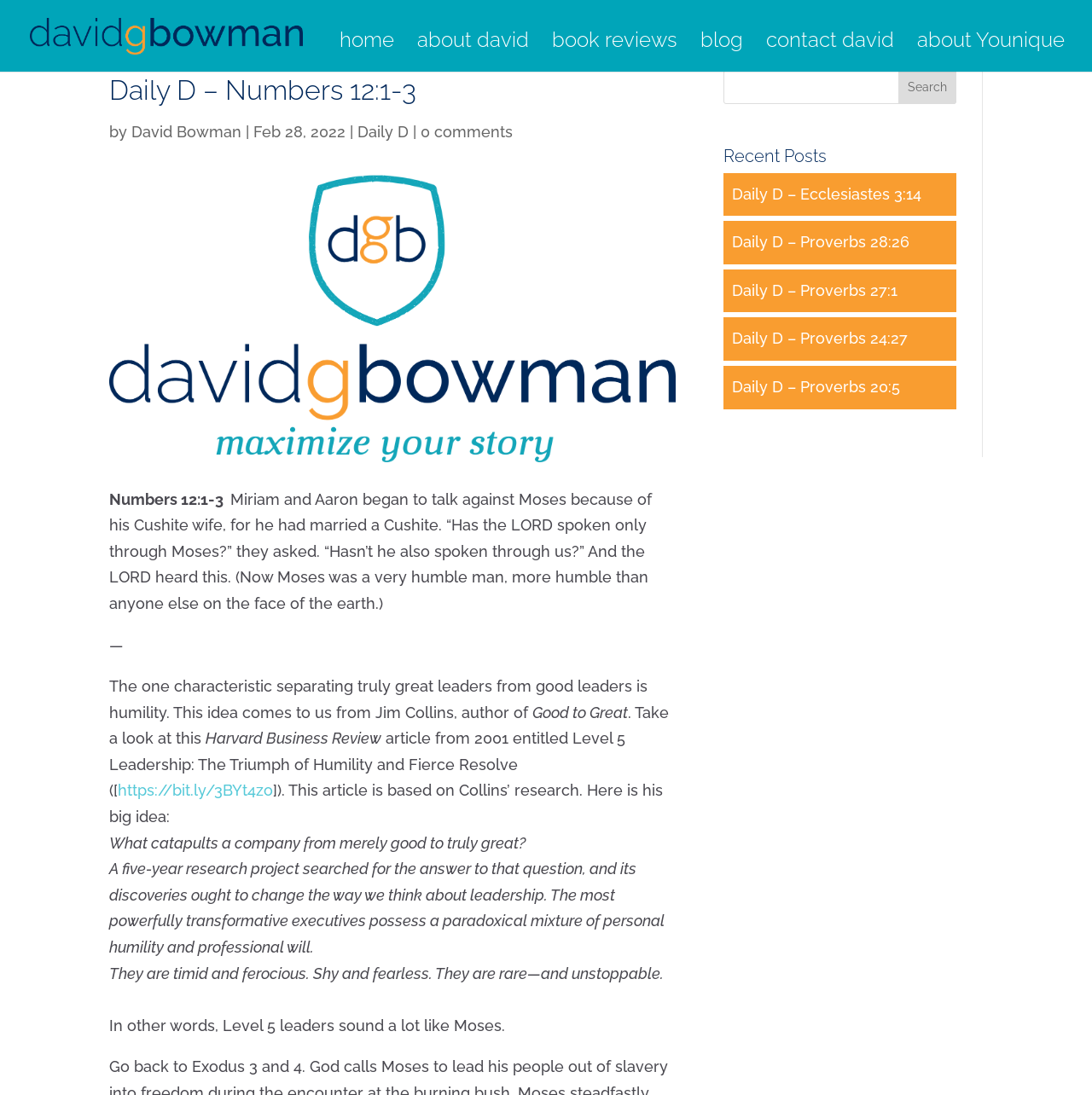How many recent posts are listed?
Kindly answer the question with as much detail as you can.

There are 5 recent posts listed, which are 'Daily D – Ecclesiastes 3:14', 'Daily D – Proverbs 28:26', 'Daily D – Proverbs 27:1', 'Daily D – Proverbs 24:27', and 'Daily D – Proverbs 20:5'.